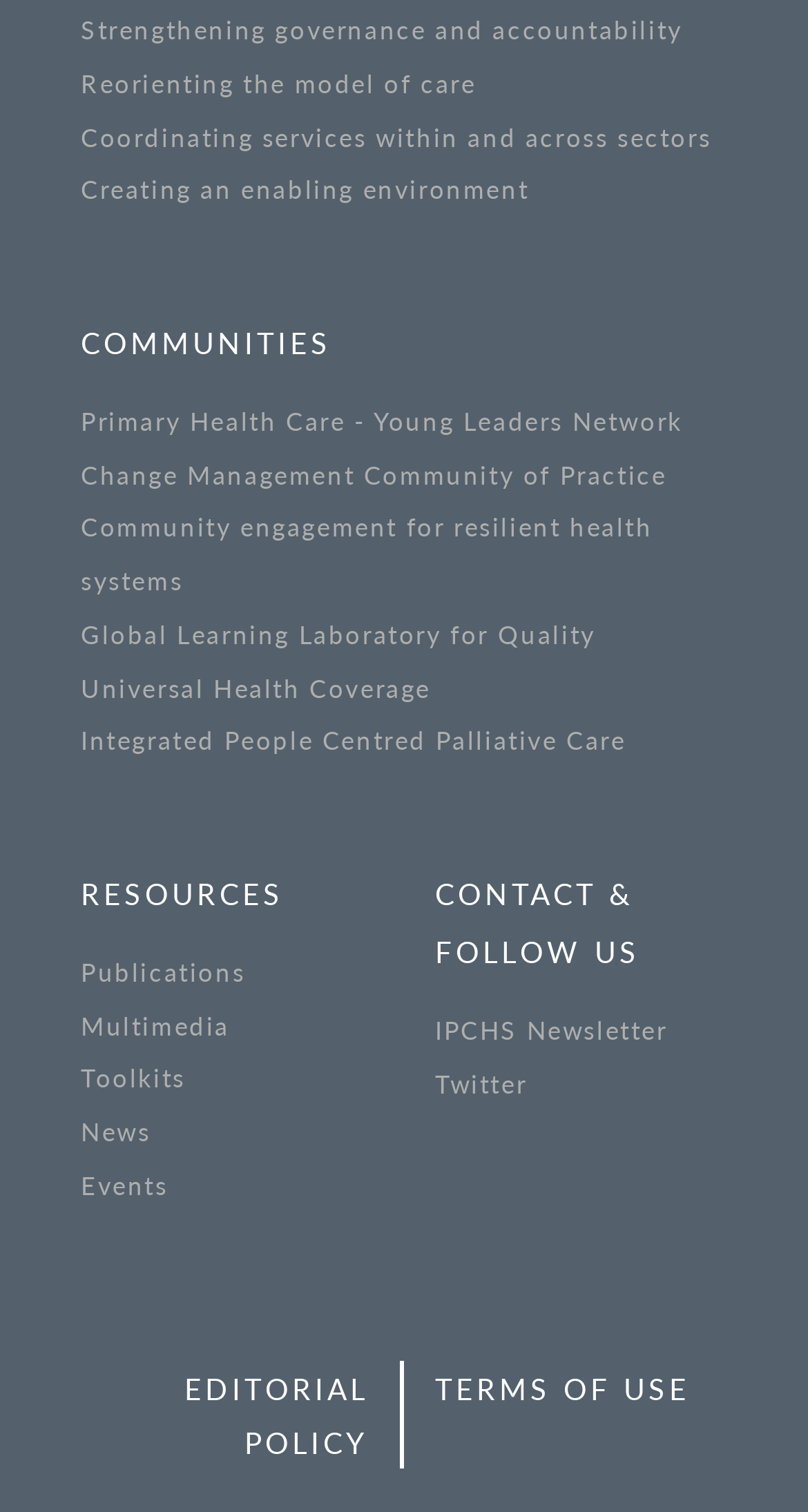How many links are there in the COMMUNITIES section?
Answer the question with a single word or phrase derived from the image.

6